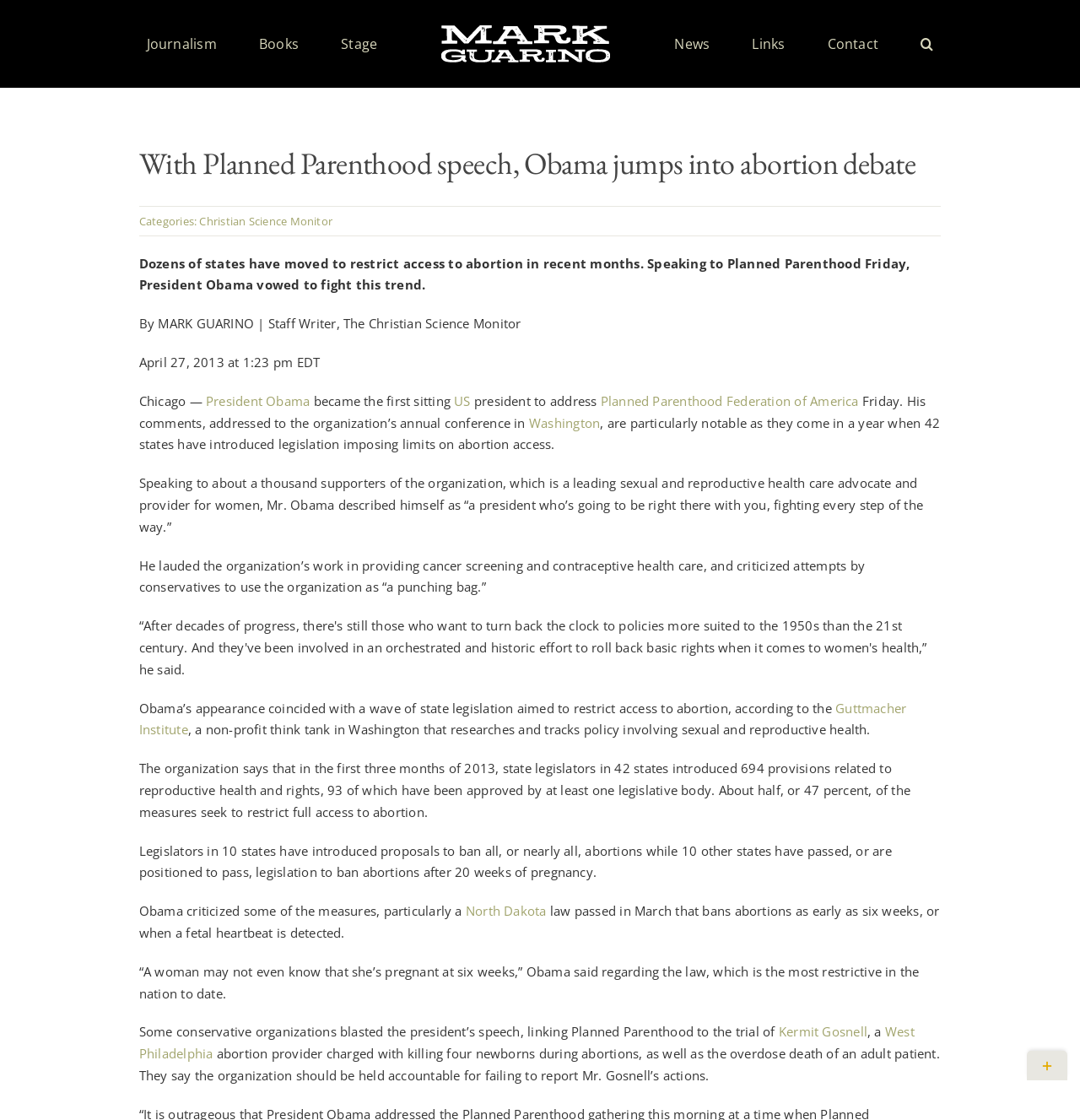Examine the image and give a thorough answer to the following question:
What is the minimum number of weeks of pregnancy at which abortions are banned in North Dakota?

I found the answer by reading the text 'a law passed in March that bans abortions as early as six weeks, or when a fetal heartbeat is detected' which mentions the minimum number of weeks of pregnancy at which abortions are banned in North Dakota.